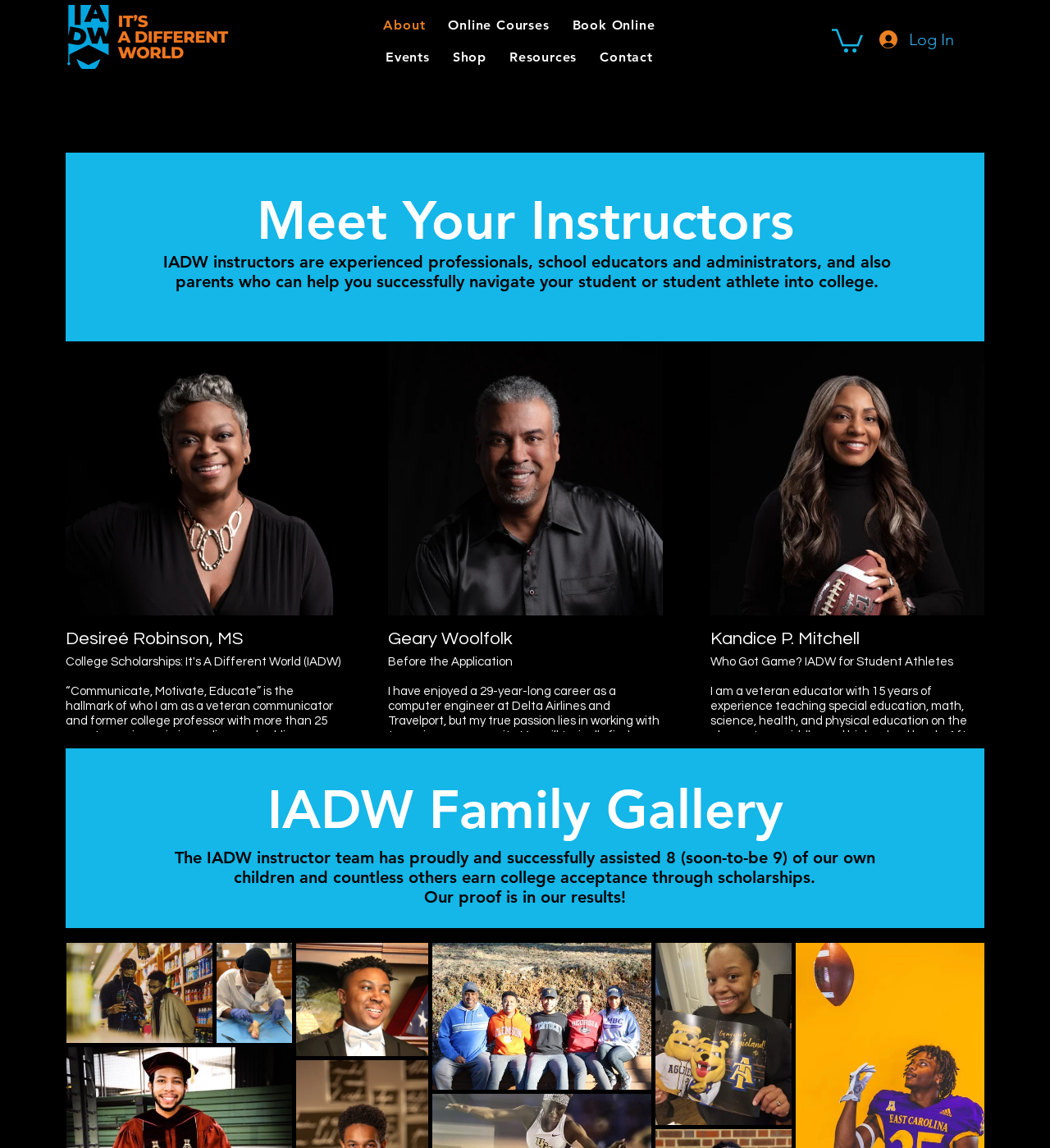Provide the bounding box coordinates for the UI element that is described by this text: "Book Online". The coordinates should be in the form of four float numbers between 0 and 1: [left, top, right, bottom].

[0.537, 0.008, 0.632, 0.036]